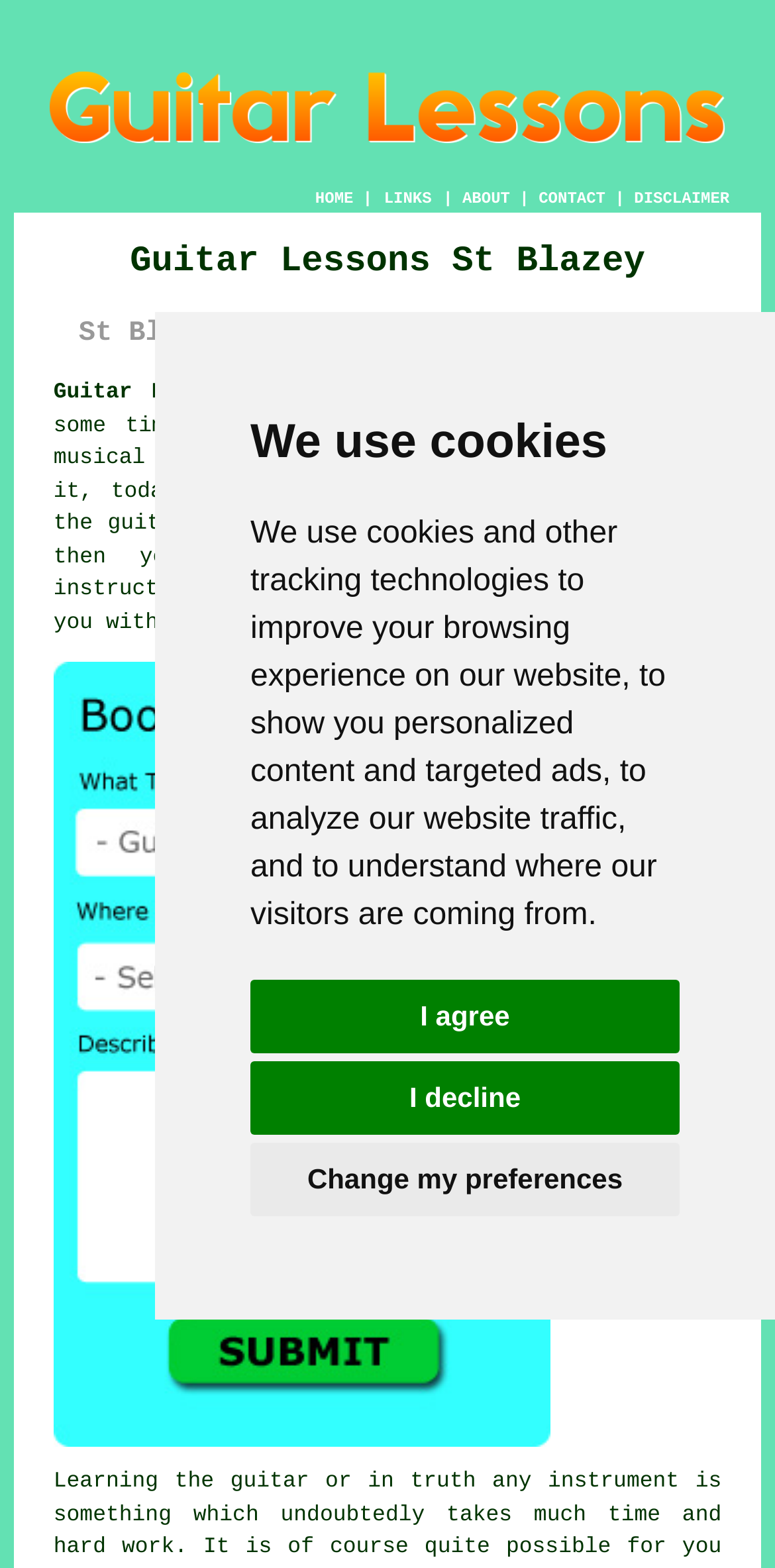Using the webpage screenshot, find the UI element described by I agree. Provide the bounding box coordinates in the format (top-left x, top-left y, bottom-right x, bottom-right y), ensuring all values are floating point numbers between 0 and 1.

[0.323, 0.625, 0.877, 0.672]